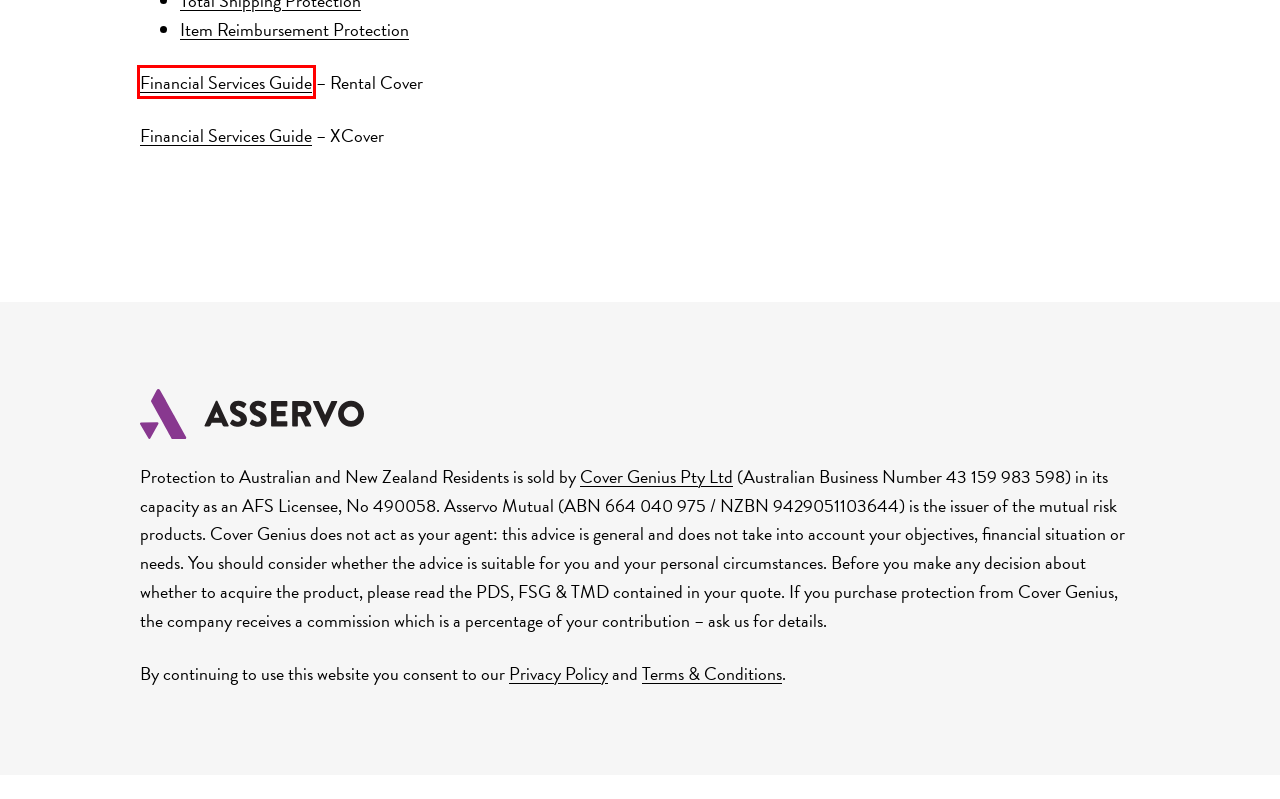Review the screenshot of a webpage that includes a red bounding box. Choose the most suitable webpage description that matches the new webpage after clicking the element within the red bounding box. Here are the candidates:
A. Annual General Meeting – Asservo
B. Financial Services Guide – Asservo
C. Privacy Policy – Asservo
D. Item Reimbursement Protection – Asservo
E. Terms & Conditions – Asservo
F. Full Protection – Asservo
G. Extra Protection for USA – Asservo
H. Cover Genius | The Insurtech for Embedded Protection

B